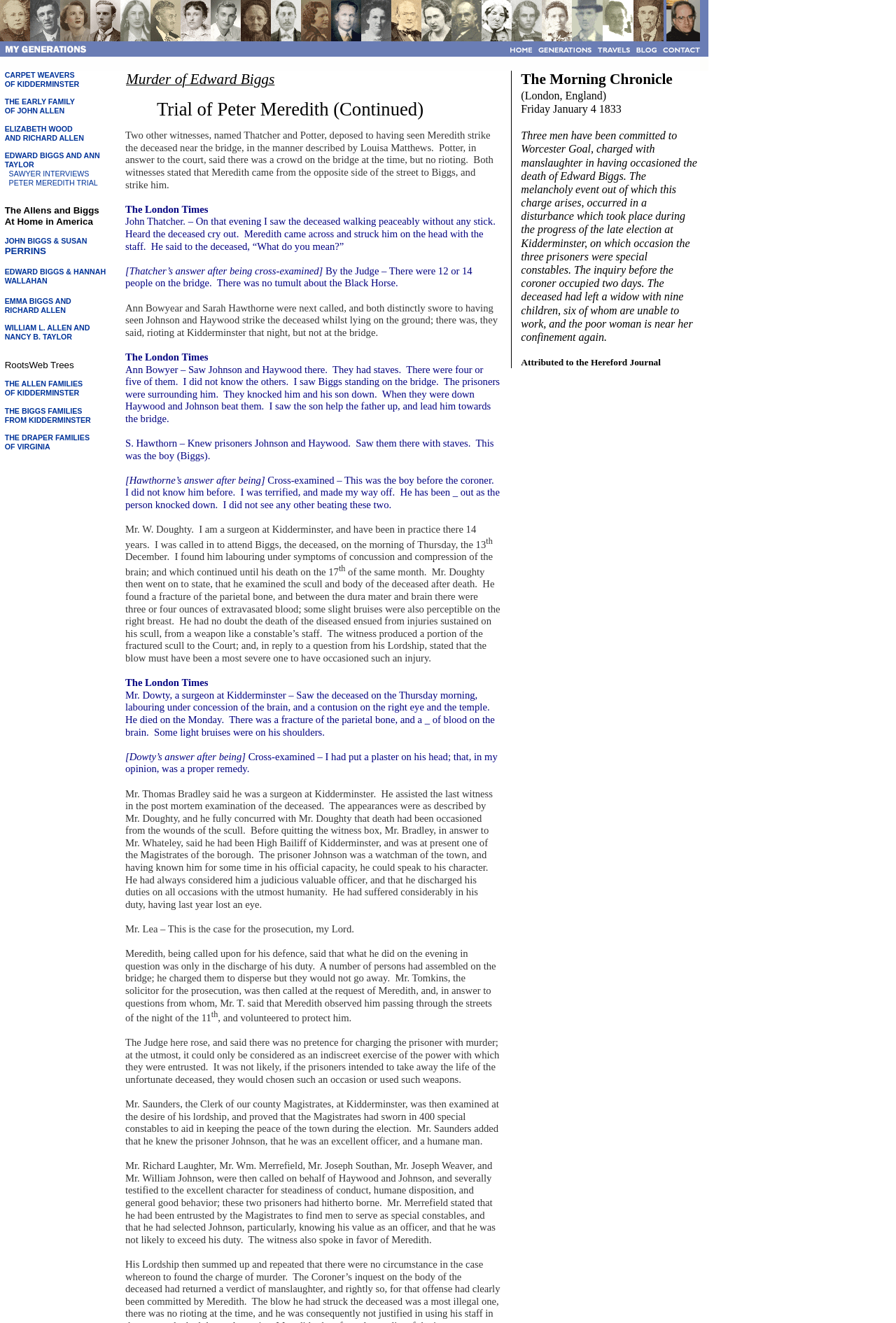Provide the bounding box coordinates of the area you need to click to execute the following instruction: "View your bag".

None